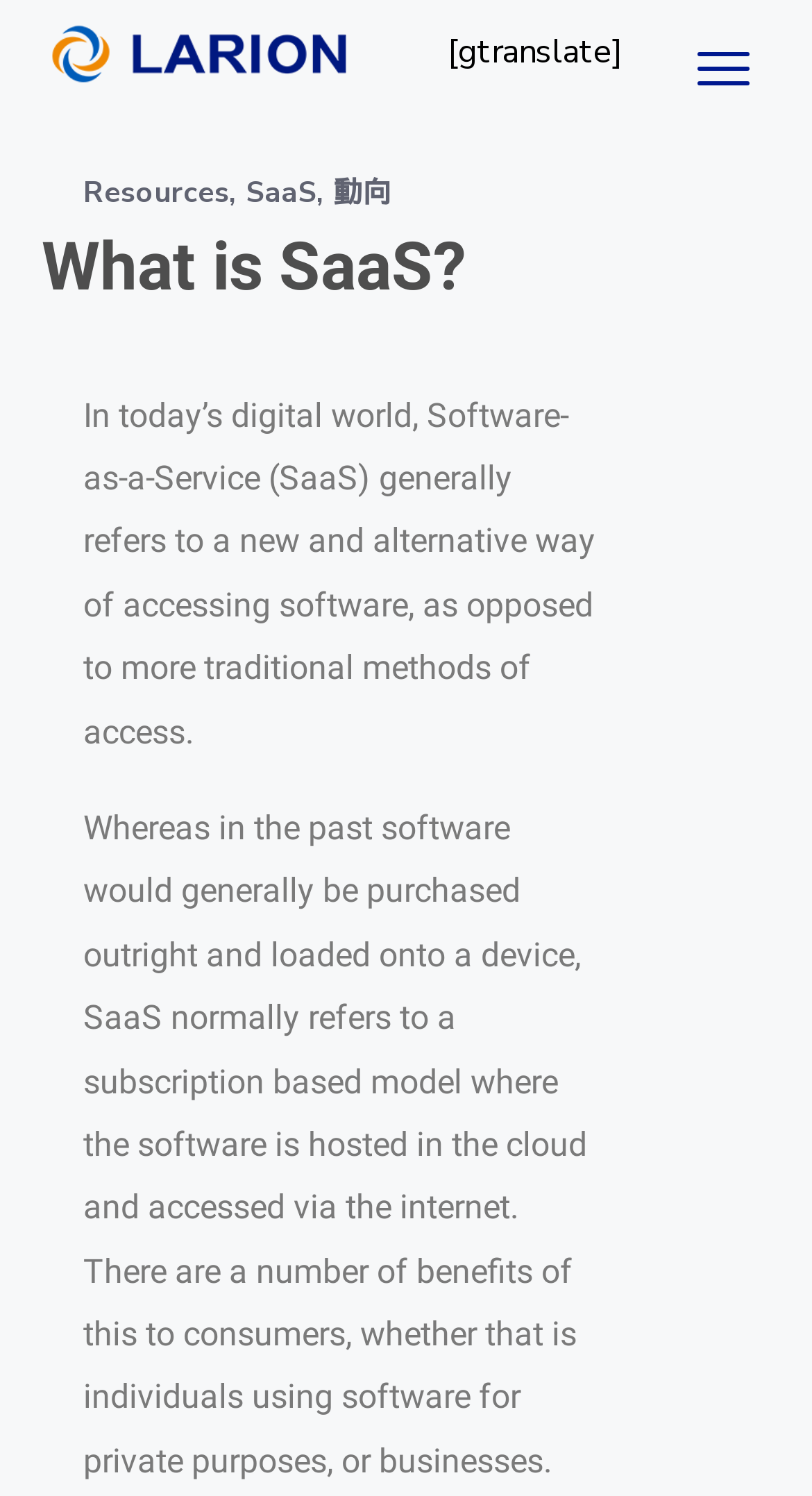Create an in-depth description of the webpage, covering main sections.

The webpage is about explaining what SaaS (Software-as-a-Service) is. At the top left, there is a link and an image with the text "Custom Software and Offshore Development | LARION". On the top right, there is a translation button and a button with no text. Below the top section, there is a navigation menu with links to "Resources", "SaaS", and "動向" (trend).

The main content of the webpage is divided into two sections. The first section has a heading "What is SaaS?" and a paragraph of text that explains the concept of SaaS, describing it as a new way of accessing software through a subscription-based model hosted in the cloud. The second section continues the explanation, highlighting the benefits of SaaS to consumers, whether individuals or businesses.